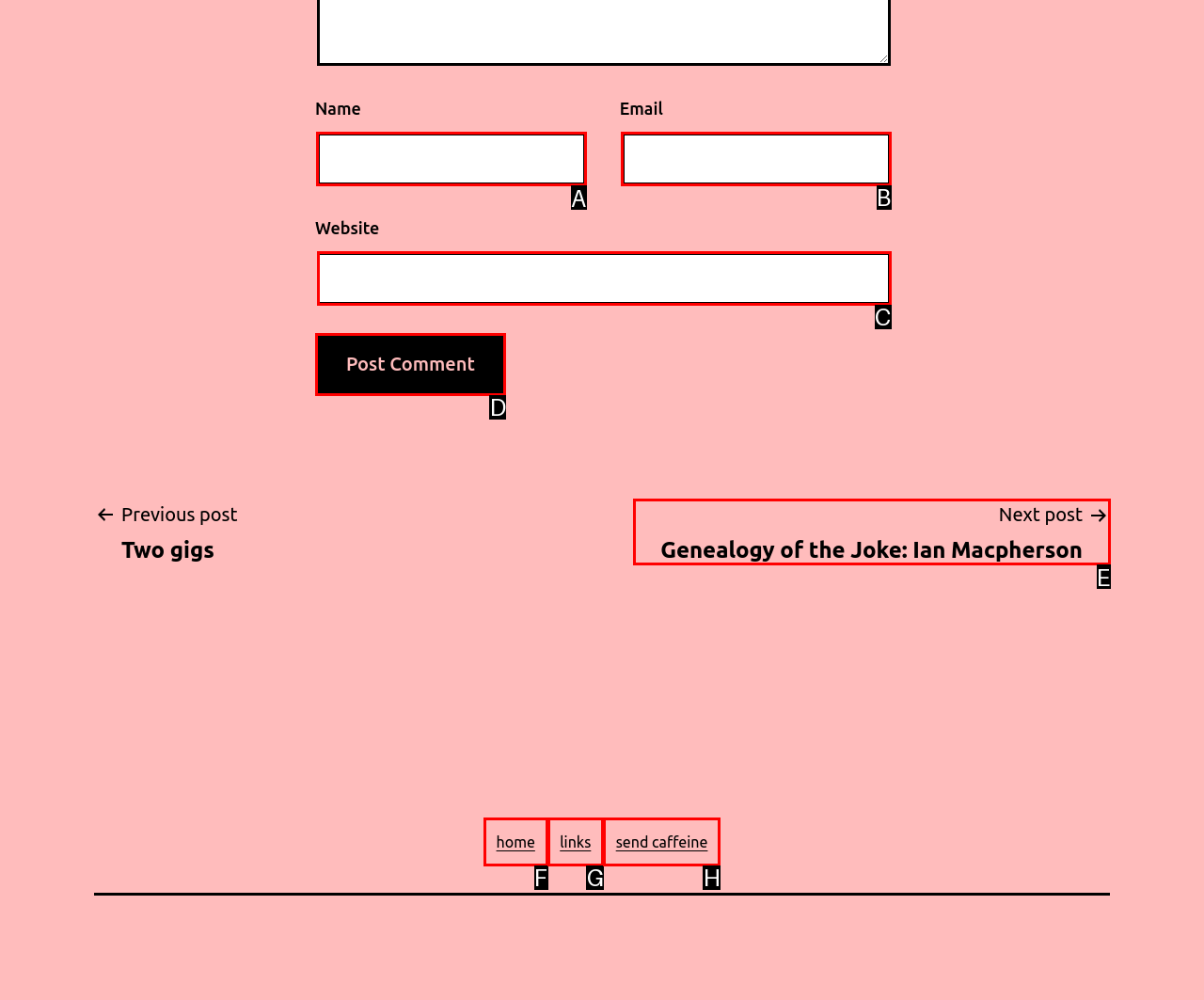Determine which HTML element to click on in order to complete the action: Enter your name.
Reply with the letter of the selected option.

A